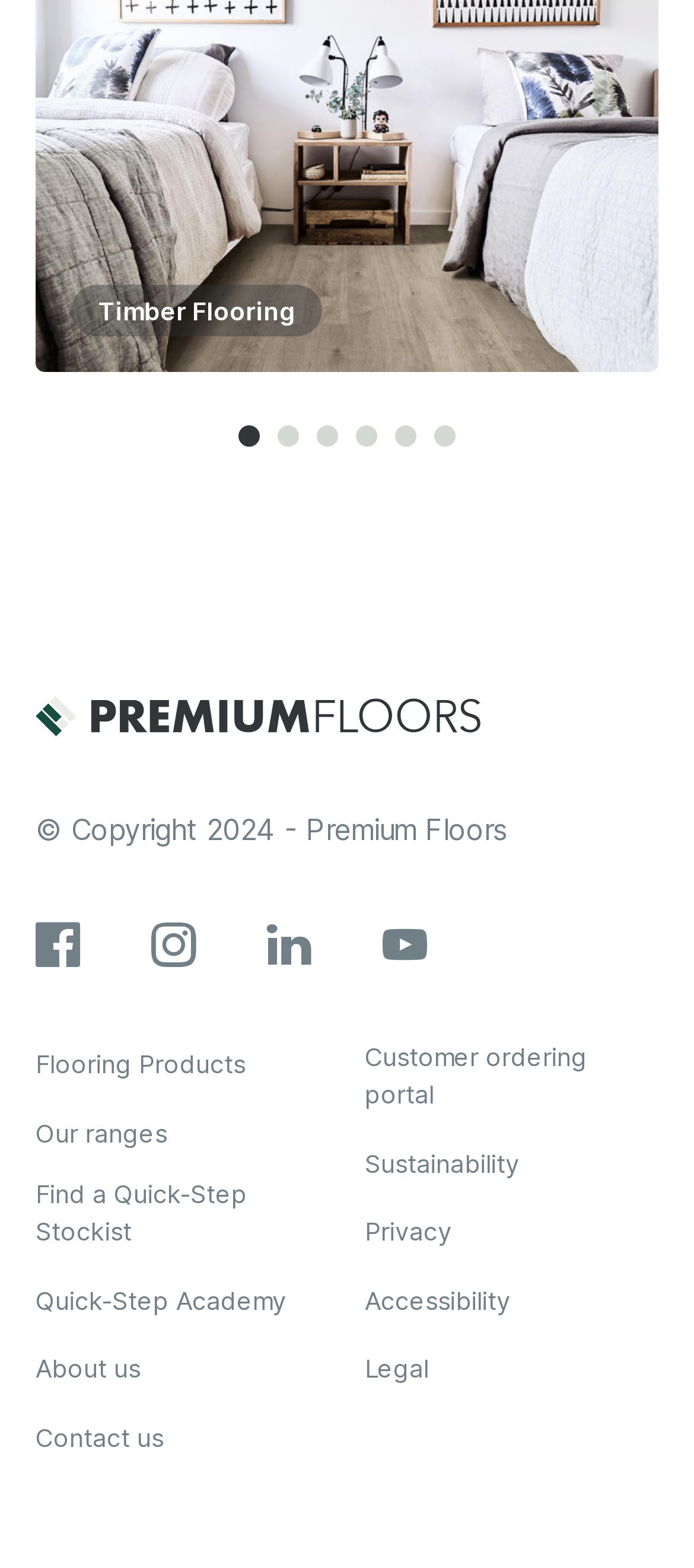What is the name of the company?
From the image, respond with a single word or phrase.

Premium Floors